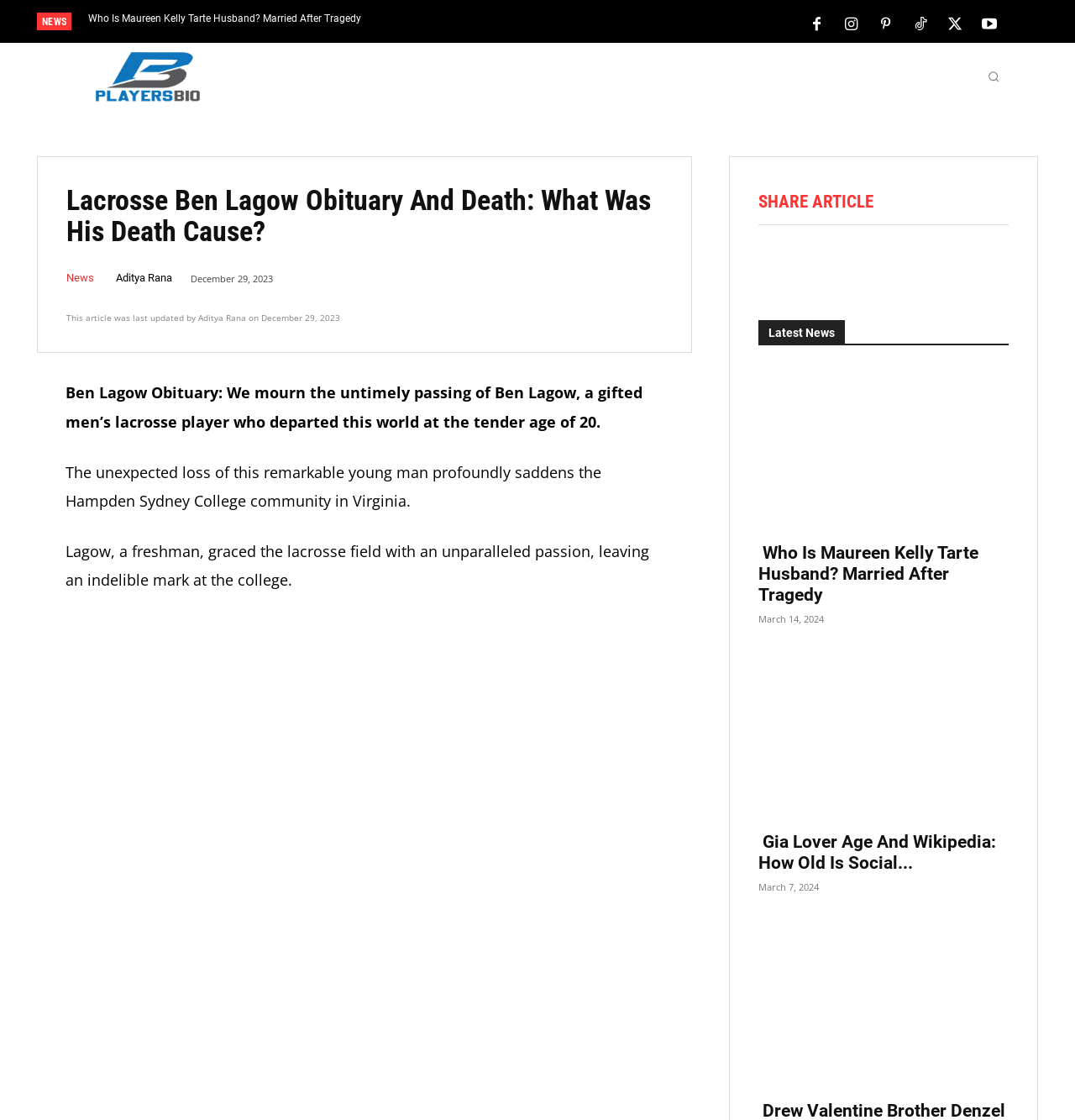Please find and report the bounding box coordinates of the element to click in order to perform the following action: "Read the latest news". The coordinates should be expressed as four float numbers between 0 and 1, in the format [left, top, right, bottom].

[0.705, 0.286, 0.938, 0.308]